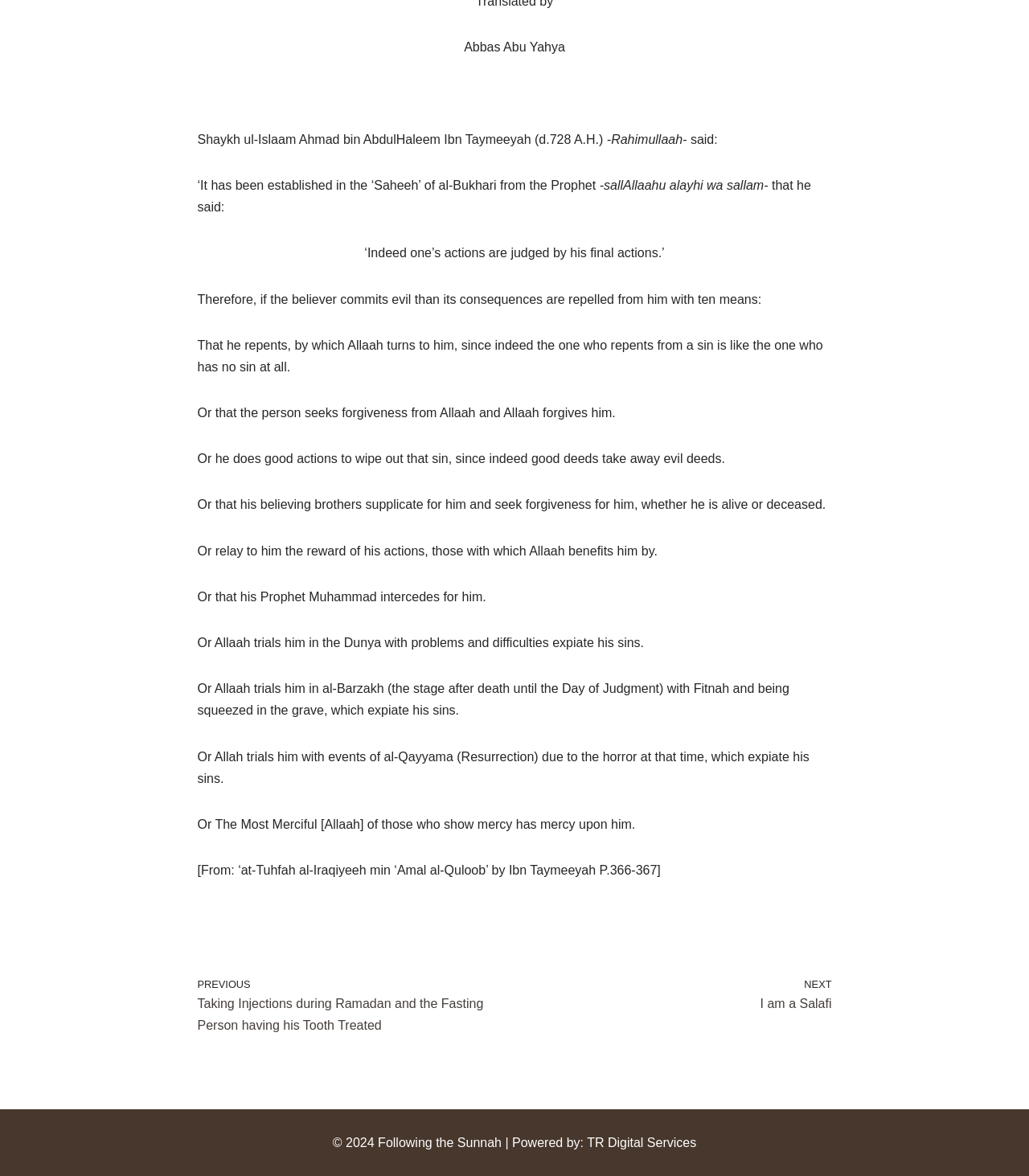Using the provided element description "nextI am a Salafi", determine the bounding box coordinates of the UI element.

[0.508, 0.829, 0.808, 0.863]